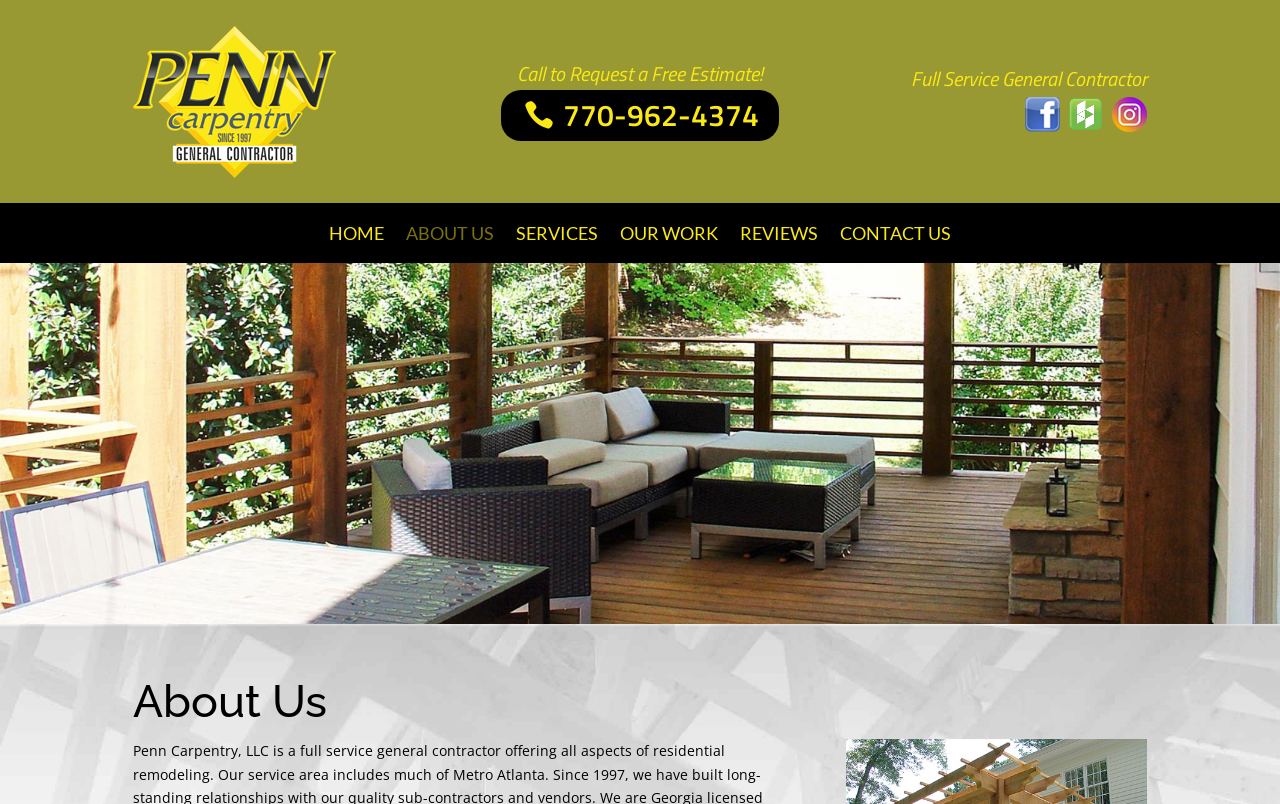Highlight the bounding box coordinates of the region I should click on to meet the following instruction: "Click the 'Call to Request a Free Estimate!' button".

[0.404, 0.072, 0.596, 0.11]